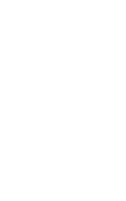What lies beneath Europa's icy crust?
Based on the visual, give a brief answer using one word or a short phrase.

A salty ocean